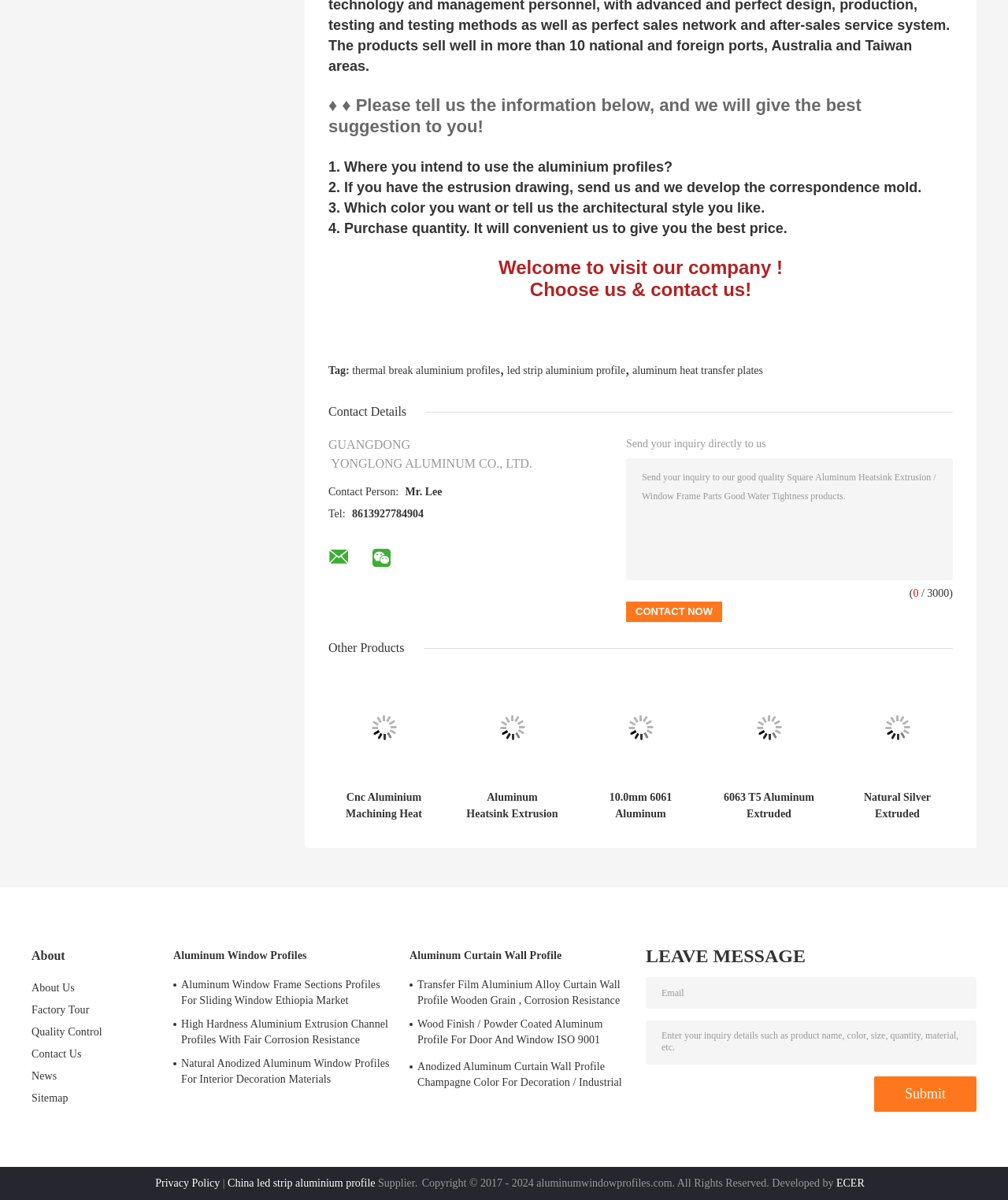Pinpoint the bounding box coordinates of the element that must be clicked to accomplish the following instruction: "Contact Us". The coordinates should be in the format of four float numbers between 0 and 1, i.e., [left, top, right, bottom].

None